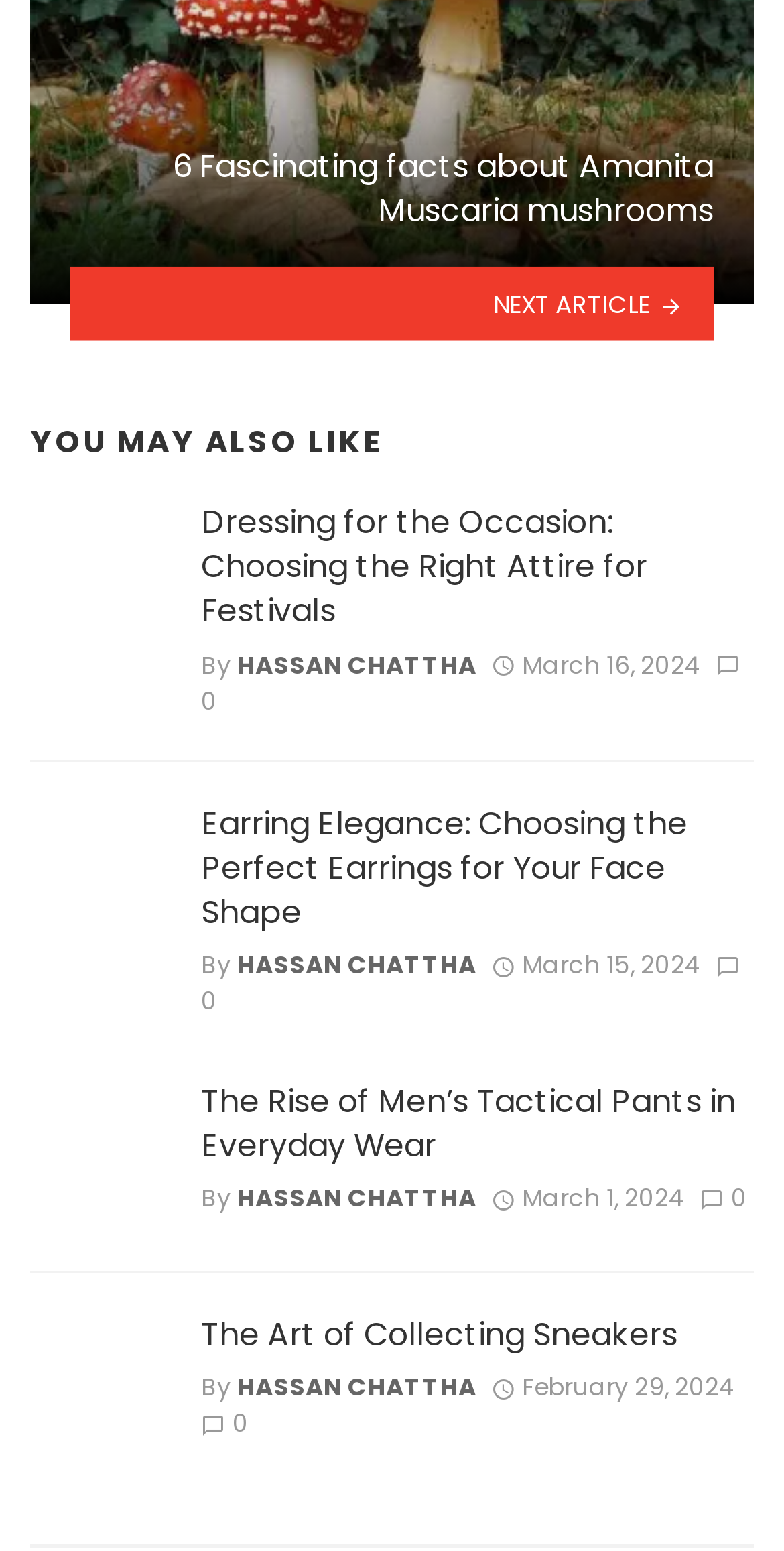Please provide a short answer using a single word or phrase for the question:
How many links are in the fourth article?

3